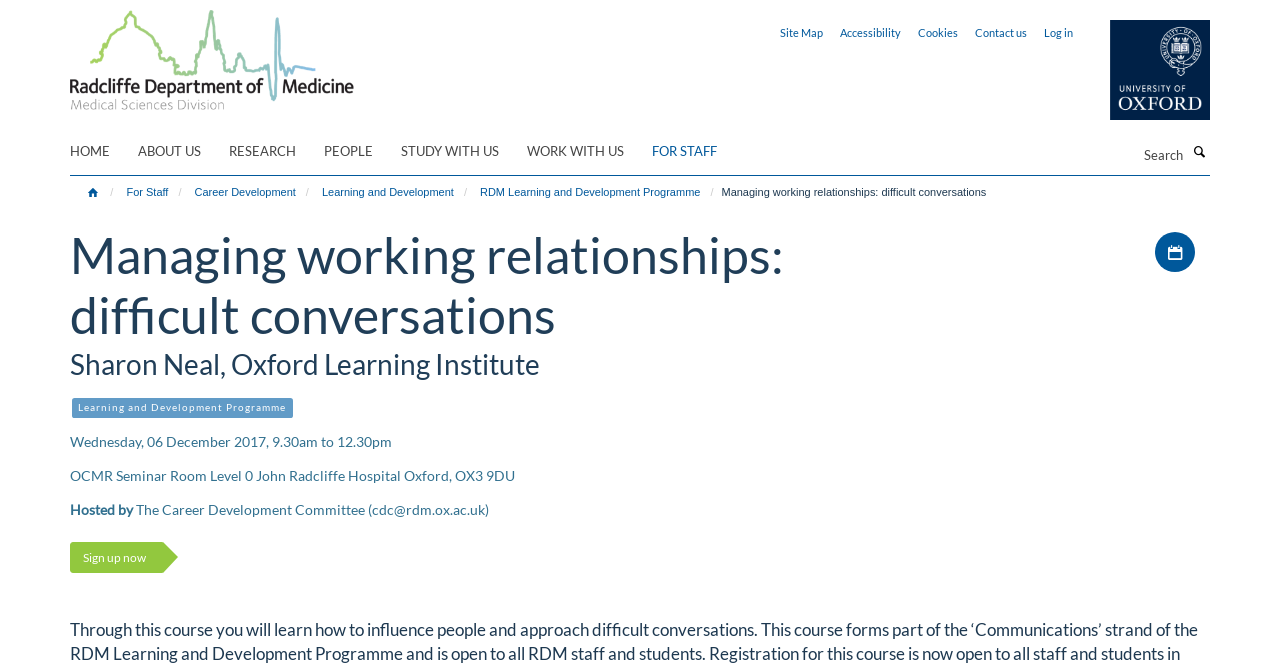Give a detailed account of the webpage.

The webpage is about a course titled "Managing working relationships: difficult conversations" offered by the Radcliffe Department of Medicine. At the top left corner, there is a link to skip to the main content. Below it, there is a logo of the Radcliffe Department of Medicine, accompanied by a link to the department's website. On the top right corner, there is a logo of Oxford University, accompanied by a link to the university's website.

The top navigation bar has several links, including "Site Map", "Accessibility", "Cookies", "Contact us", and "Log in". Below the navigation bar, there is a horizontal menu with links to different sections of the website, such as "HOME", "ABOUT US", "RESEARCH", "PEOPLE", "STUDY WITH US", "WORK WITH US", and "FOR STAFF".

On the right side of the page, there is a search box with a label "Search" and a search button. Below the search box, there are several links, including "For Staff", "Career Development", "Learning and Development", and "RDM Learning and Development Programme".

The main content of the page is about the course, which is part of the "Communications" strand of the RDM Learning and Development Programme. The course is hosted by the Career Development Committee and will take place on Wednesday, 06 December 2017, from 9:30 am to 12:30 pm at the OCMR Seminar Room Level 0 John Radcliffe Hospital Oxford. There is a link to sign up for the course and a button to download the iCal file.